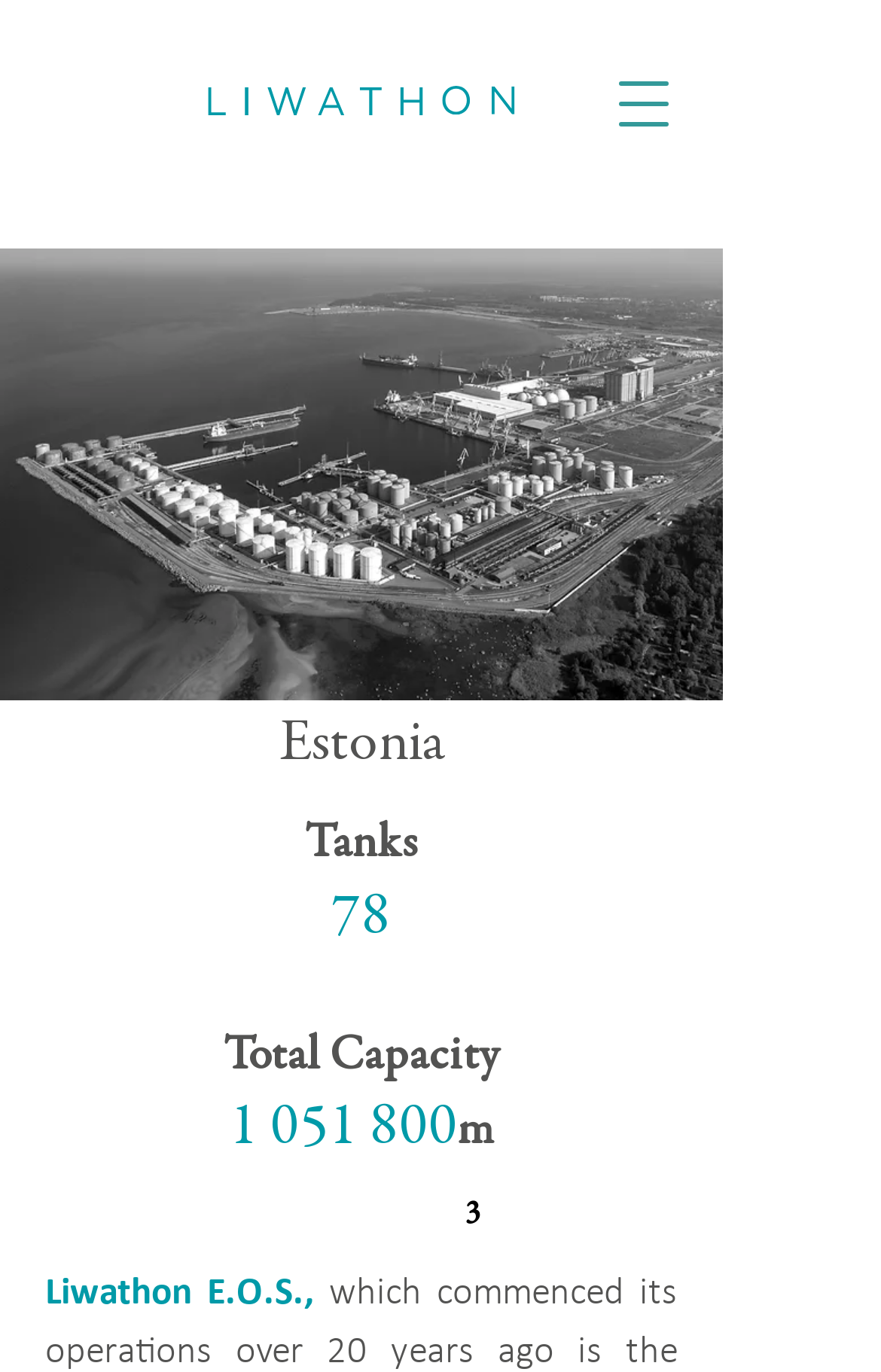What is the location of the terminal operator?
Provide a short answer using one word or a brief phrase based on the image.

Estonia